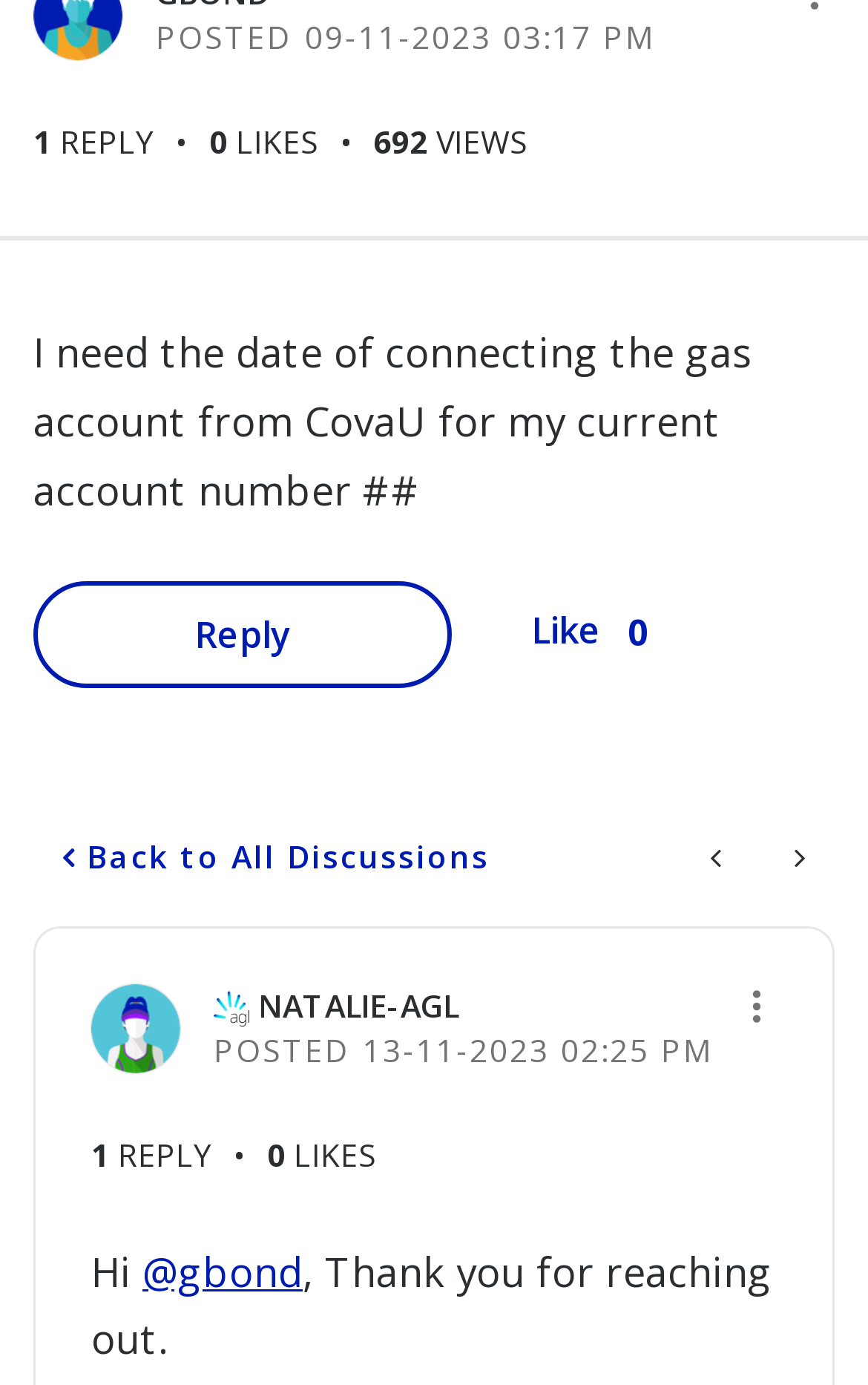How many likes does the first post have?
Please answer the question with a single word or phrase, referencing the image.

692